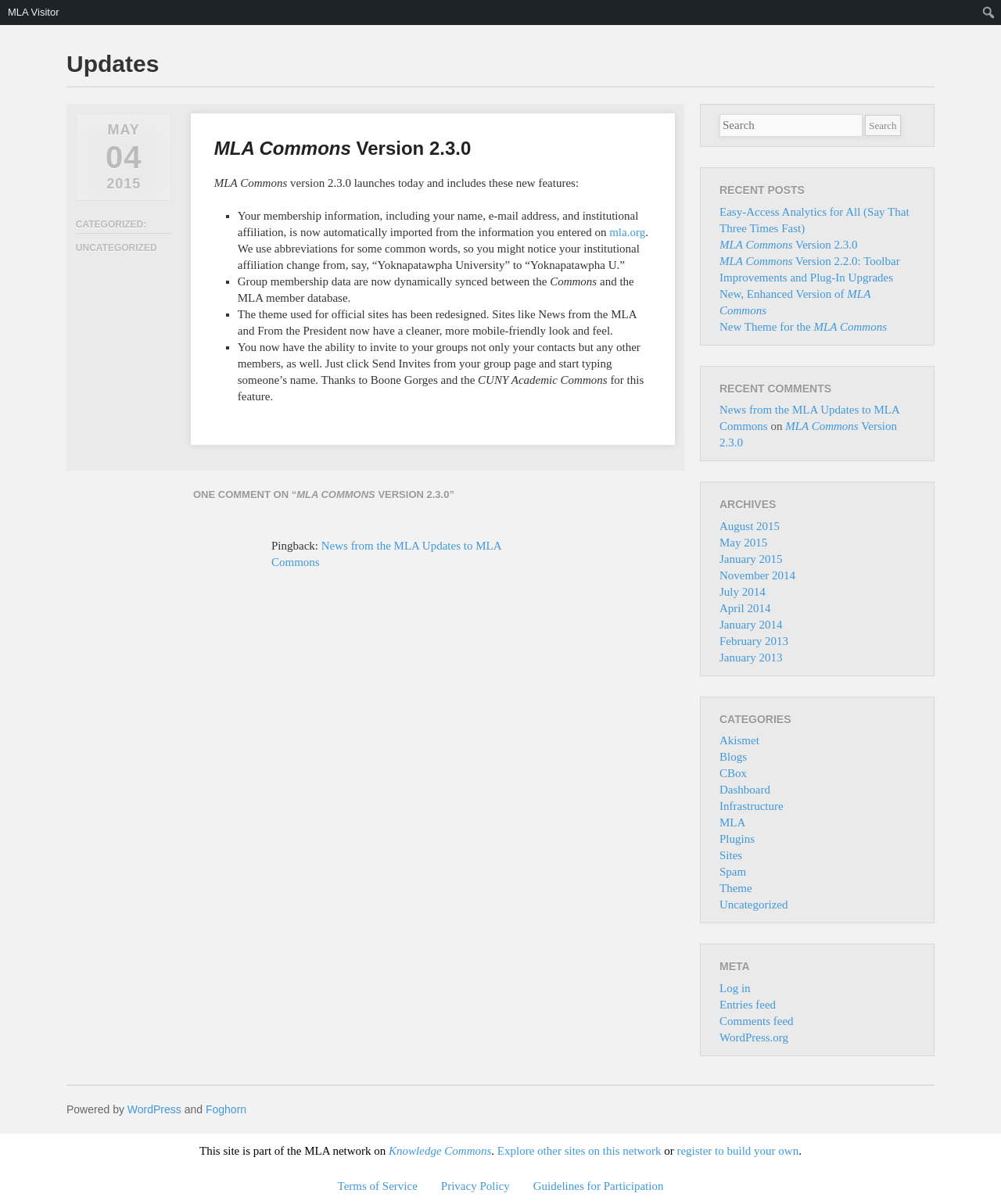Identify the bounding box coordinates of the section that should be clicked to achieve the task described: "View the updates to MLA Commons".

[0.271, 0.448, 0.501, 0.472]